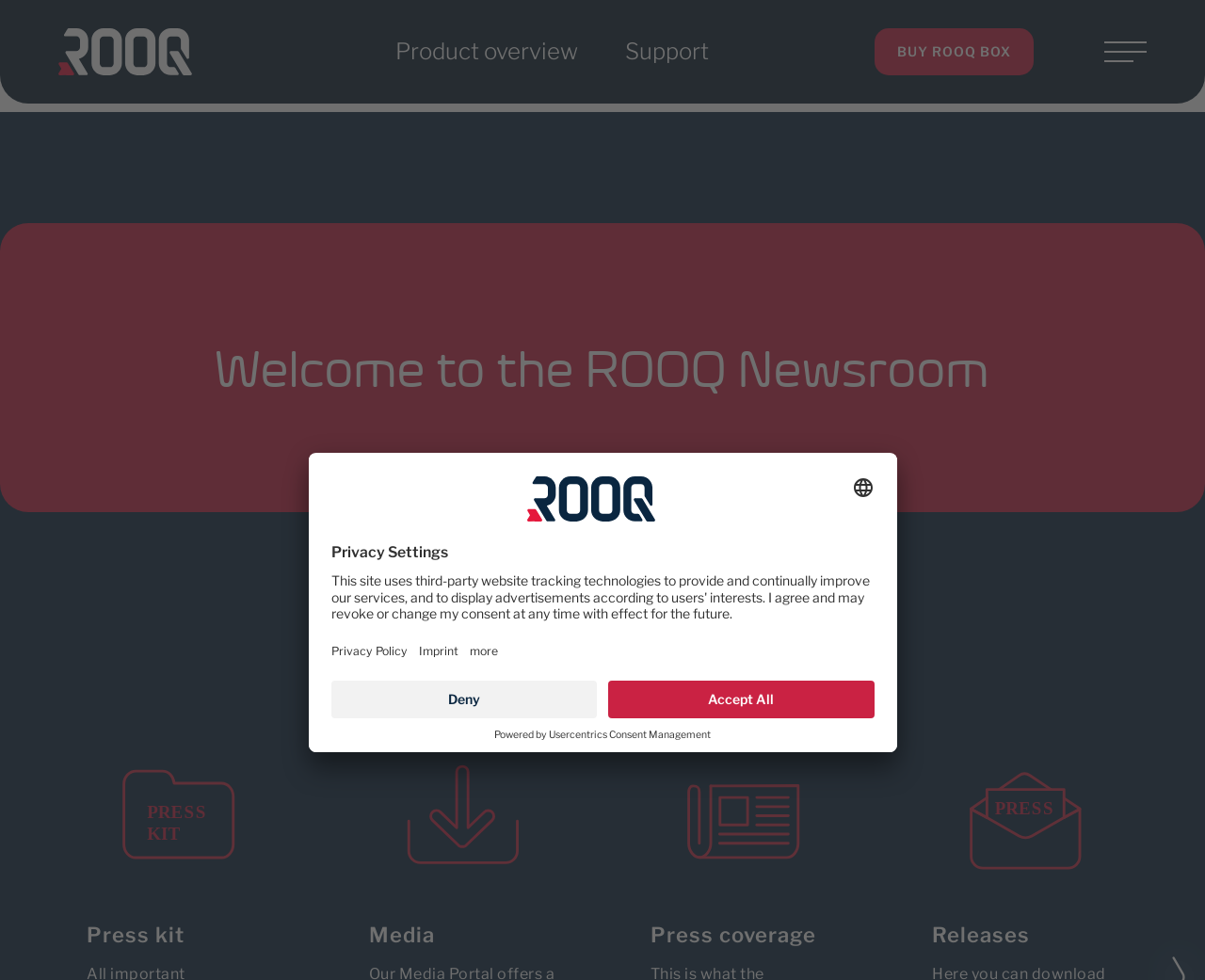Can you find and provide the title of the webpage?

Welcome to the ROOQ Newsroom